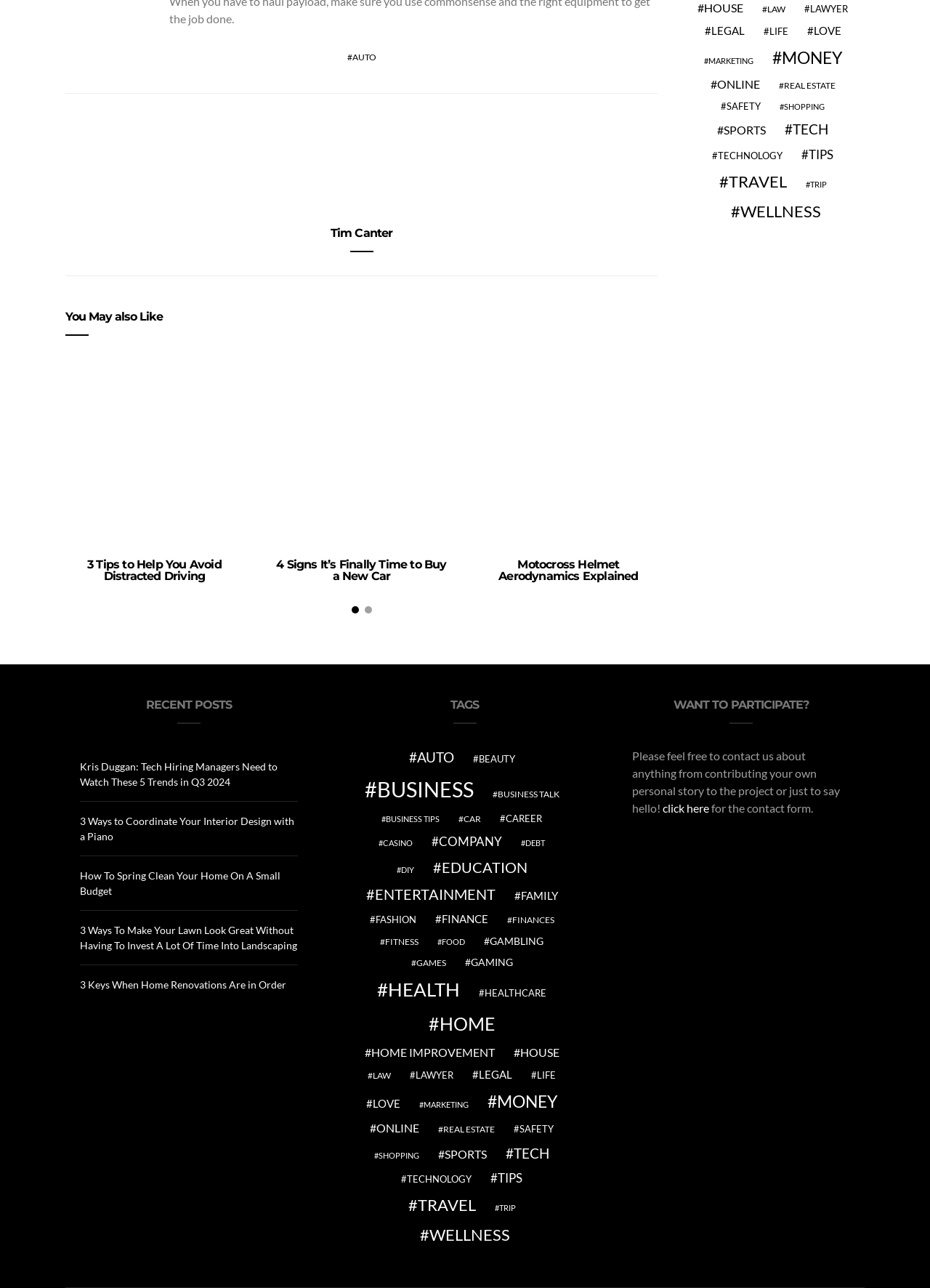What is the name of the person mentioned at the top?
Give a thorough and detailed response to the question.

The heading element at the top of the webpage contains the text 'Tim Canter', which suggests that this is the name of the person being referred to.